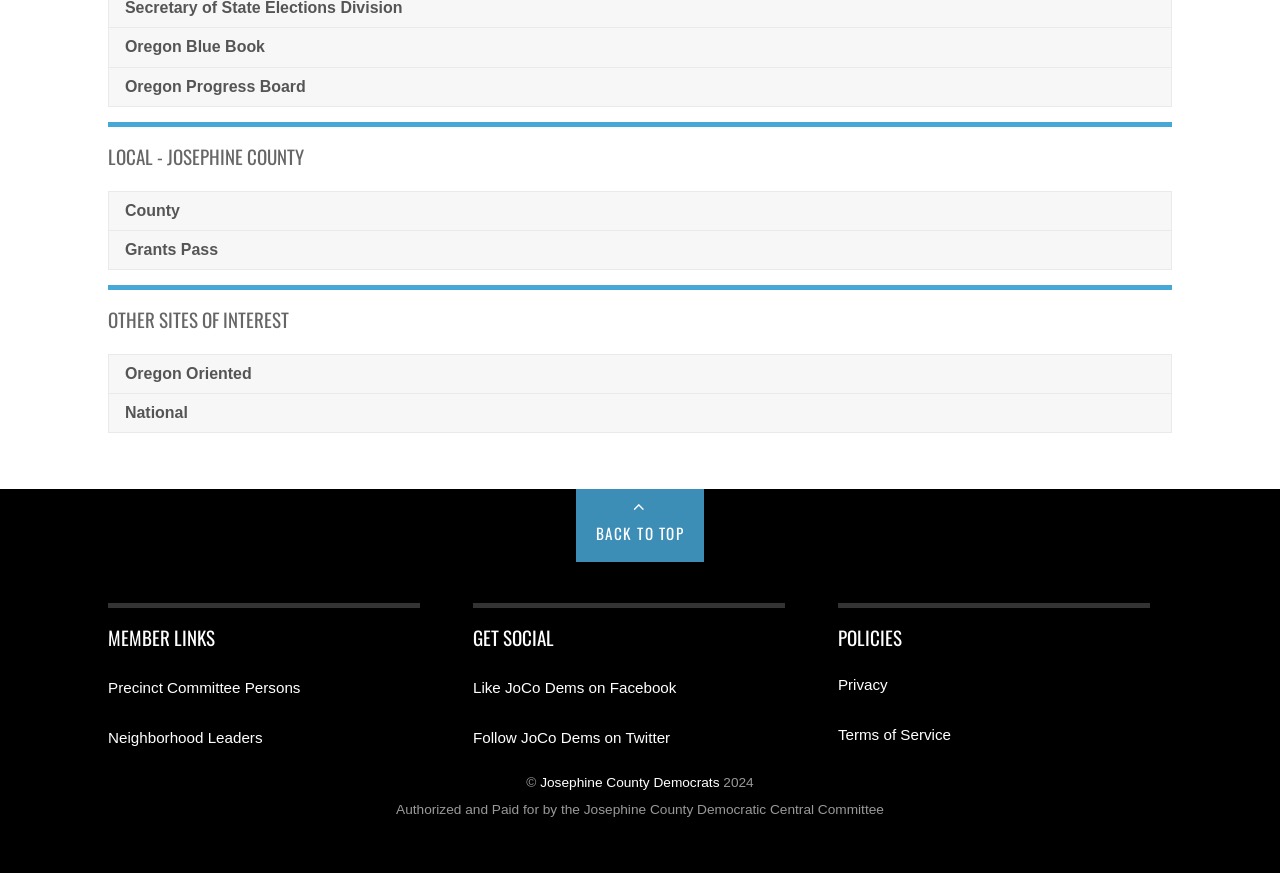Please determine the bounding box coordinates for the UI element described here. Use the format (top-left x, top-left y, bottom-right x, bottom-right y) with values bounded between 0 and 1: Terms of Service

[0.655, 0.831, 0.743, 0.851]